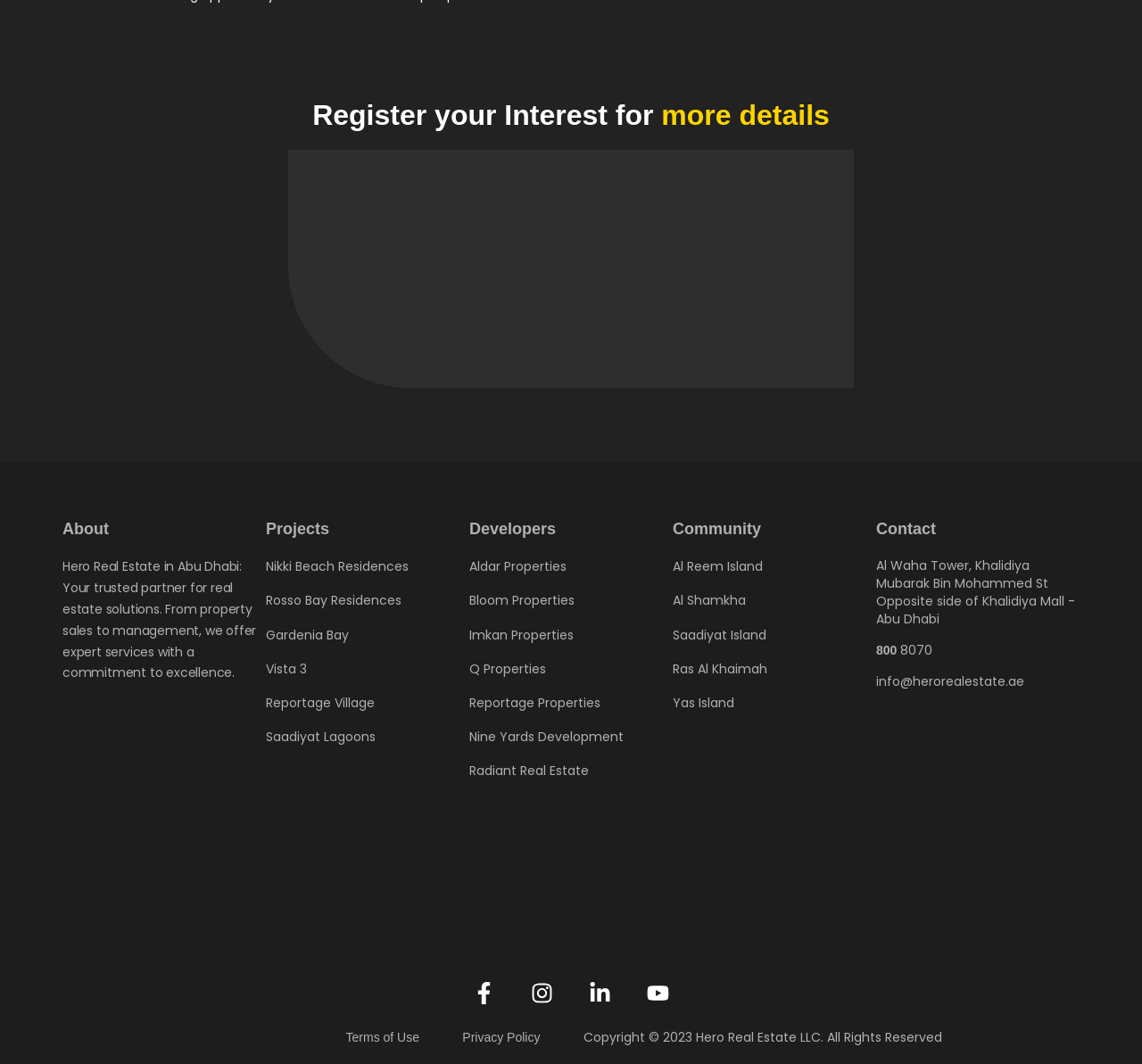Please identify the bounding box coordinates of where to click in order to follow the instruction: "Follow Hero Real Estate on Facebook".

[0.414, 0.923, 0.434, 0.944]